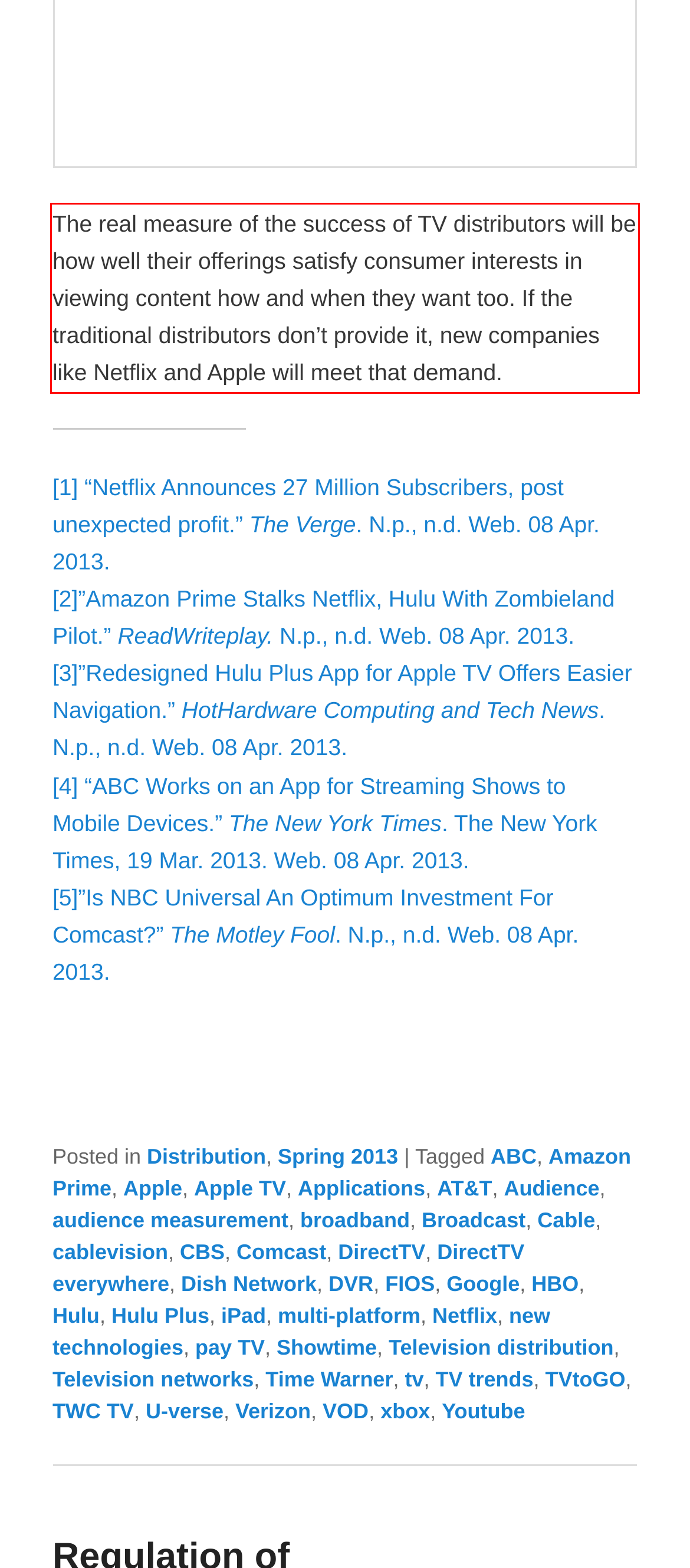Please extract the text content from the UI element enclosed by the red rectangle in the screenshot.

The real measure of the success of TV distributors will be how well their offerings satisfy consumer interests in viewing content how and when they want too. If the traditional distributors don’t provide it, new companies like Netflix and Apple will meet that demand.